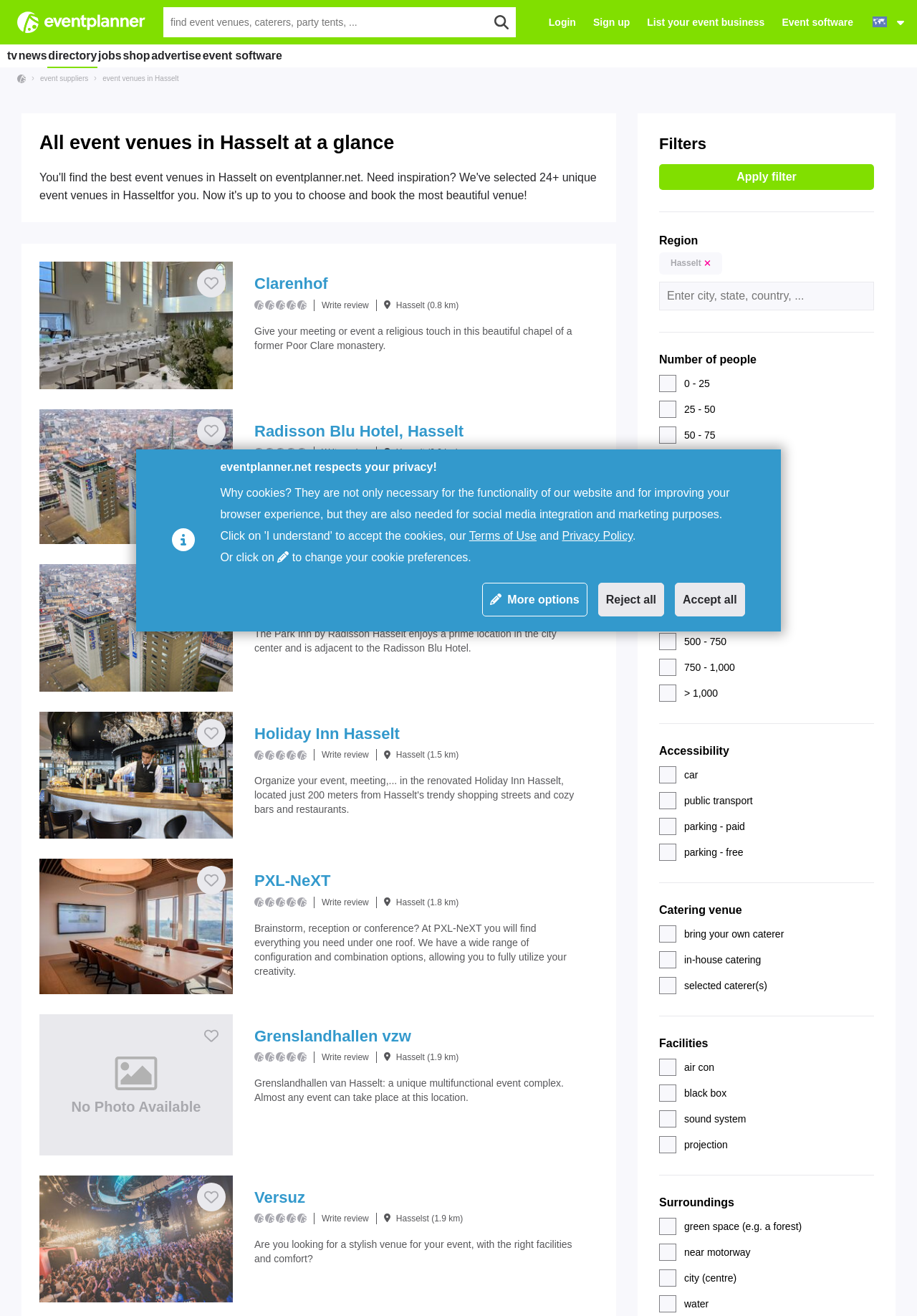What is the name of the first event venue listed?
Please provide a full and detailed response to the question.

I looked at the first link on the page with a venue name and description, and found that the name of the first event venue listed is 'Clarenhof'.